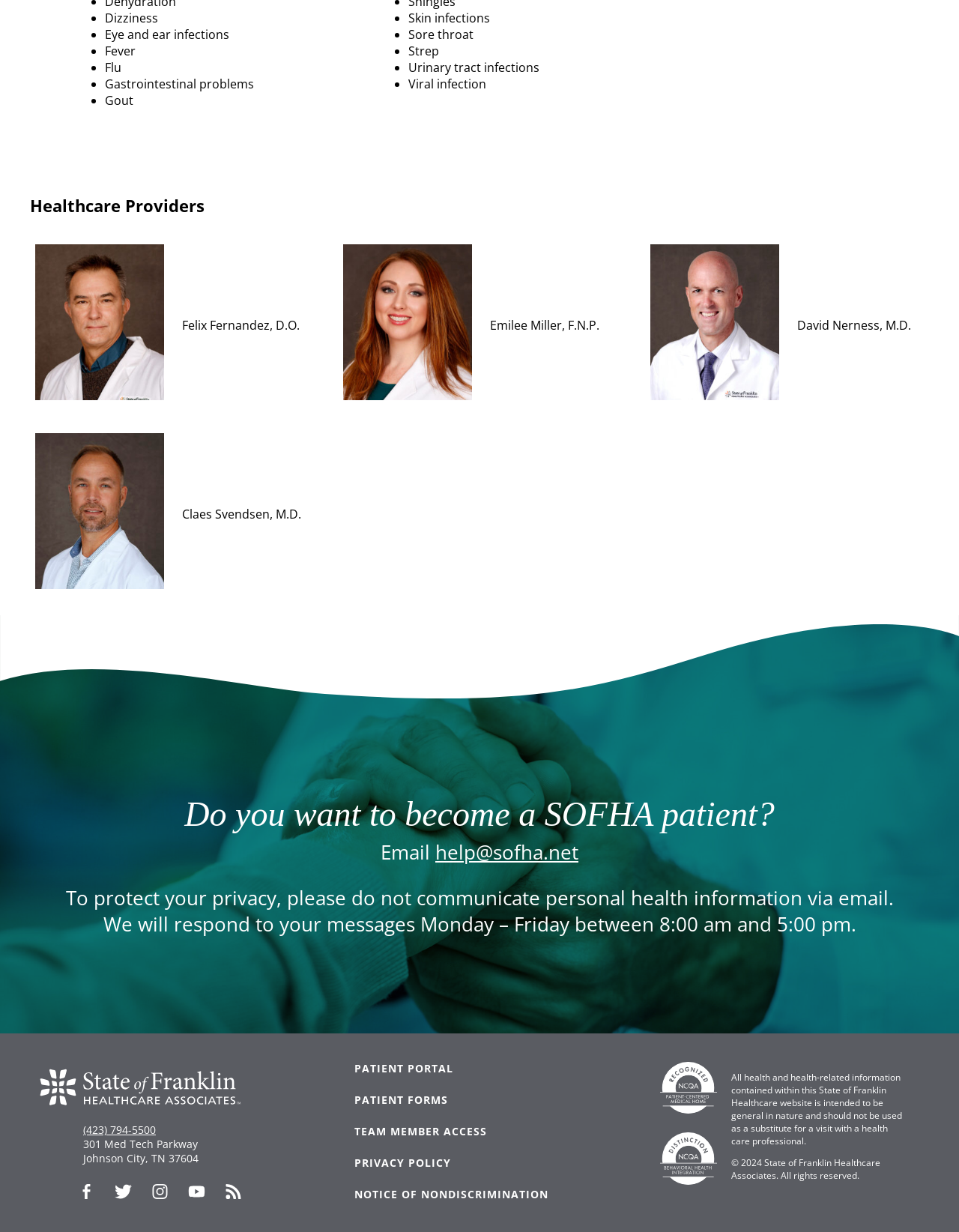Provide the bounding box coordinates of the section that needs to be clicked to accomplish the following instruction: "Call (423) 794-5500."

[0.087, 0.911, 0.162, 0.923]